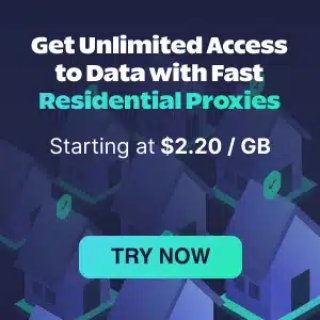Please answer the following question using a single word or phrase: 
What design element is used in the background of the banner?

Stylized houses